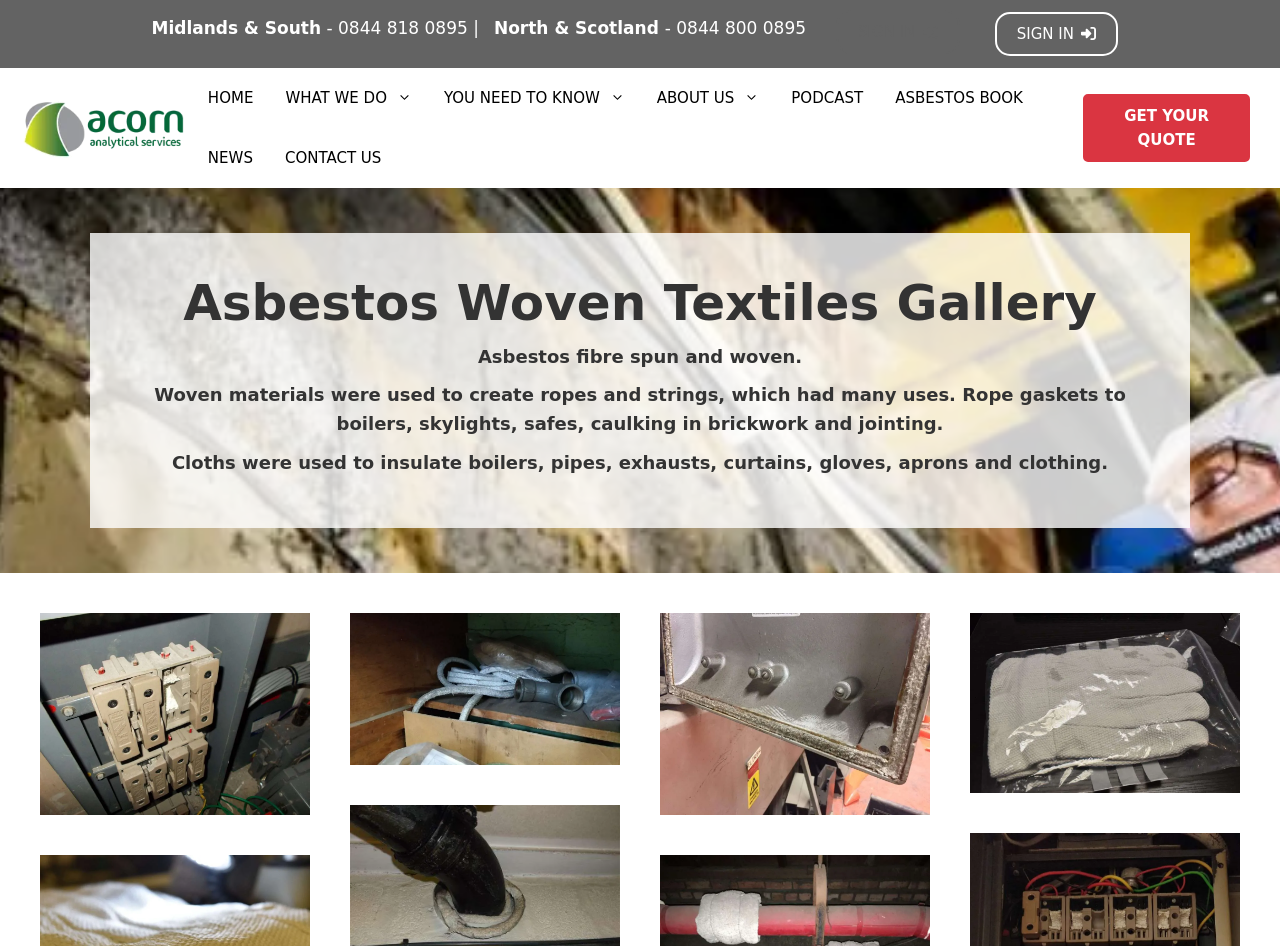Find the bounding box coordinates of the clickable region needed to perform the following instruction: "Click the 'POST' button". The coordinates should be provided as four float numbers between 0 and 1, i.e., [left, top, right, bottom].

None